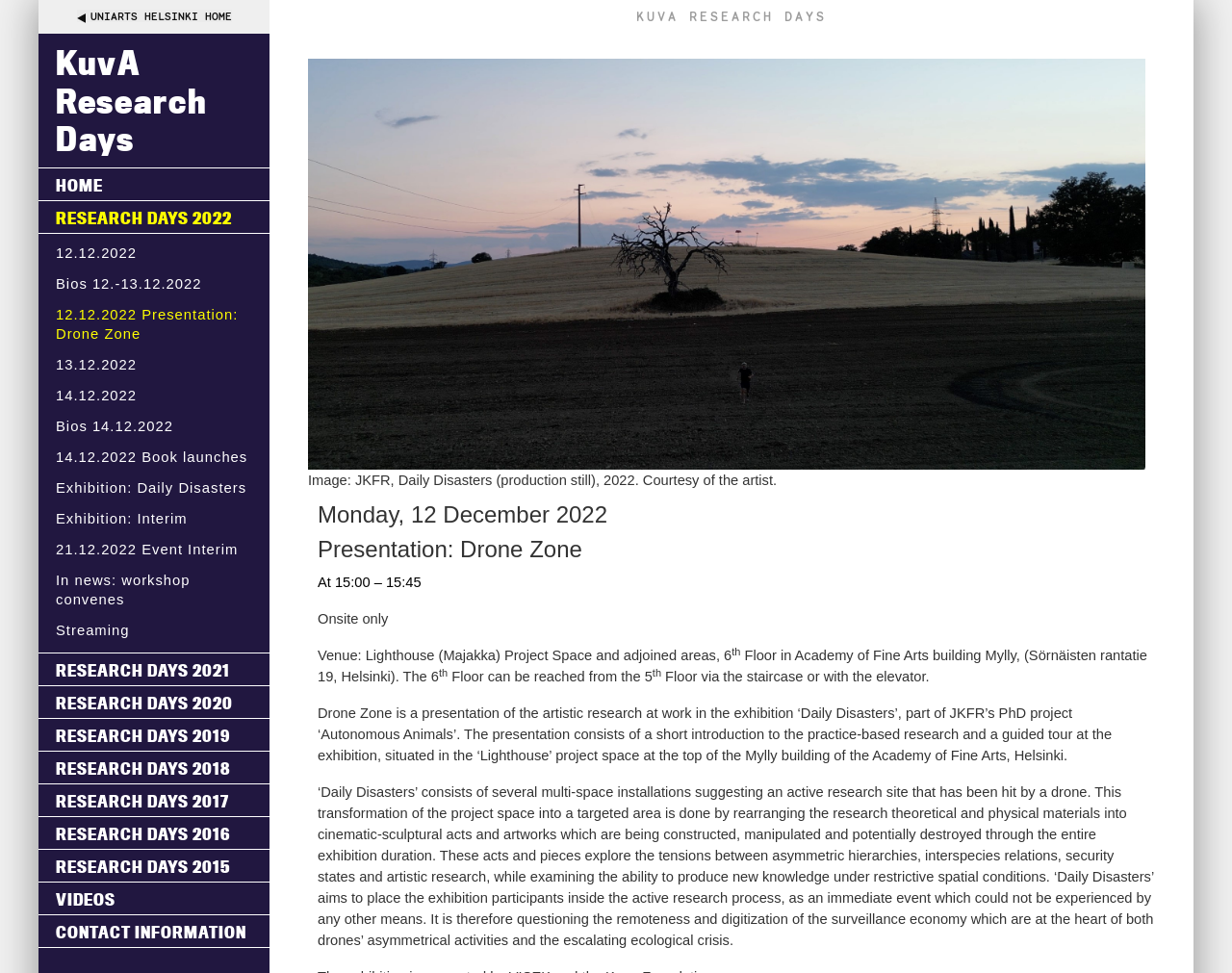Determine the bounding box coordinates for the area that needs to be clicked to fulfill this task: "Click on the 'HOME' menu item". The coordinates must be given as four float numbers between 0 and 1, i.e., [left, top, right, bottom].

[0.031, 0.173, 0.219, 0.206]